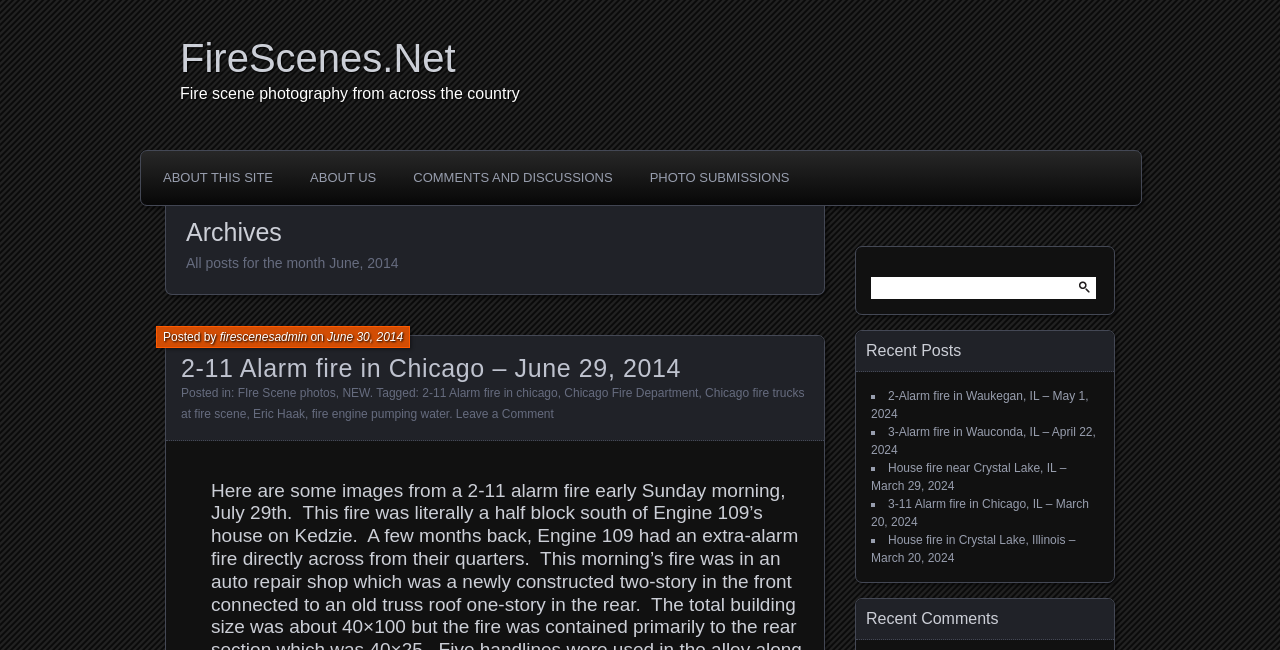What is the category of the post '2-11 Alarm fire in Chicago – June 29, 2014'?
Provide a detailed answer to the question, using the image to inform your response.

The category of the post can be found in the link element with the text 'Posted in:', which is 'Fire Scene photos'.